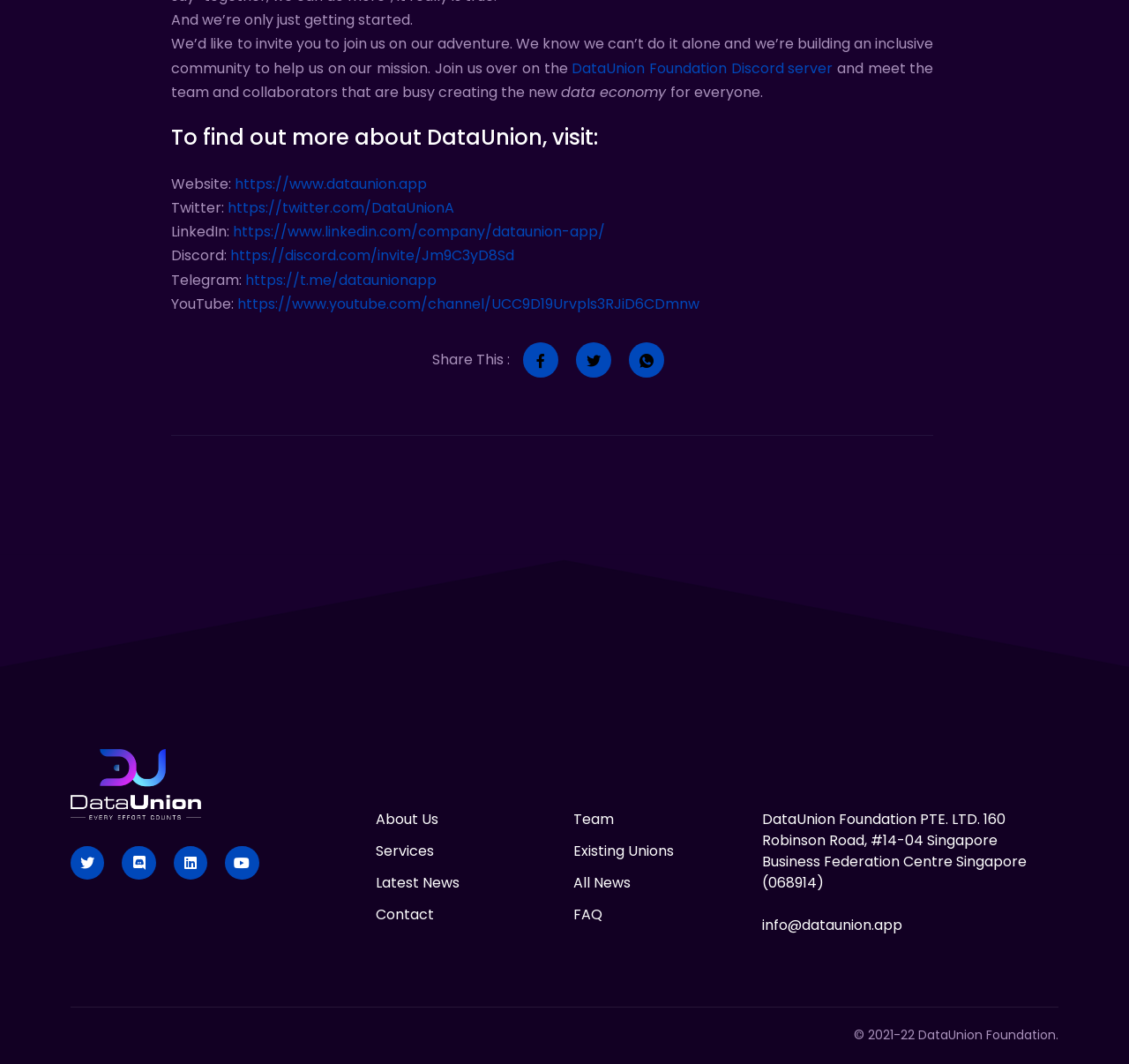Determine the bounding box coordinates of the clickable area required to perform the following instruction: "Join the DataUnion Foundation Discord server". The coordinates should be represented as four float numbers between 0 and 1: [left, top, right, bottom].

[0.506, 0.054, 0.738, 0.073]